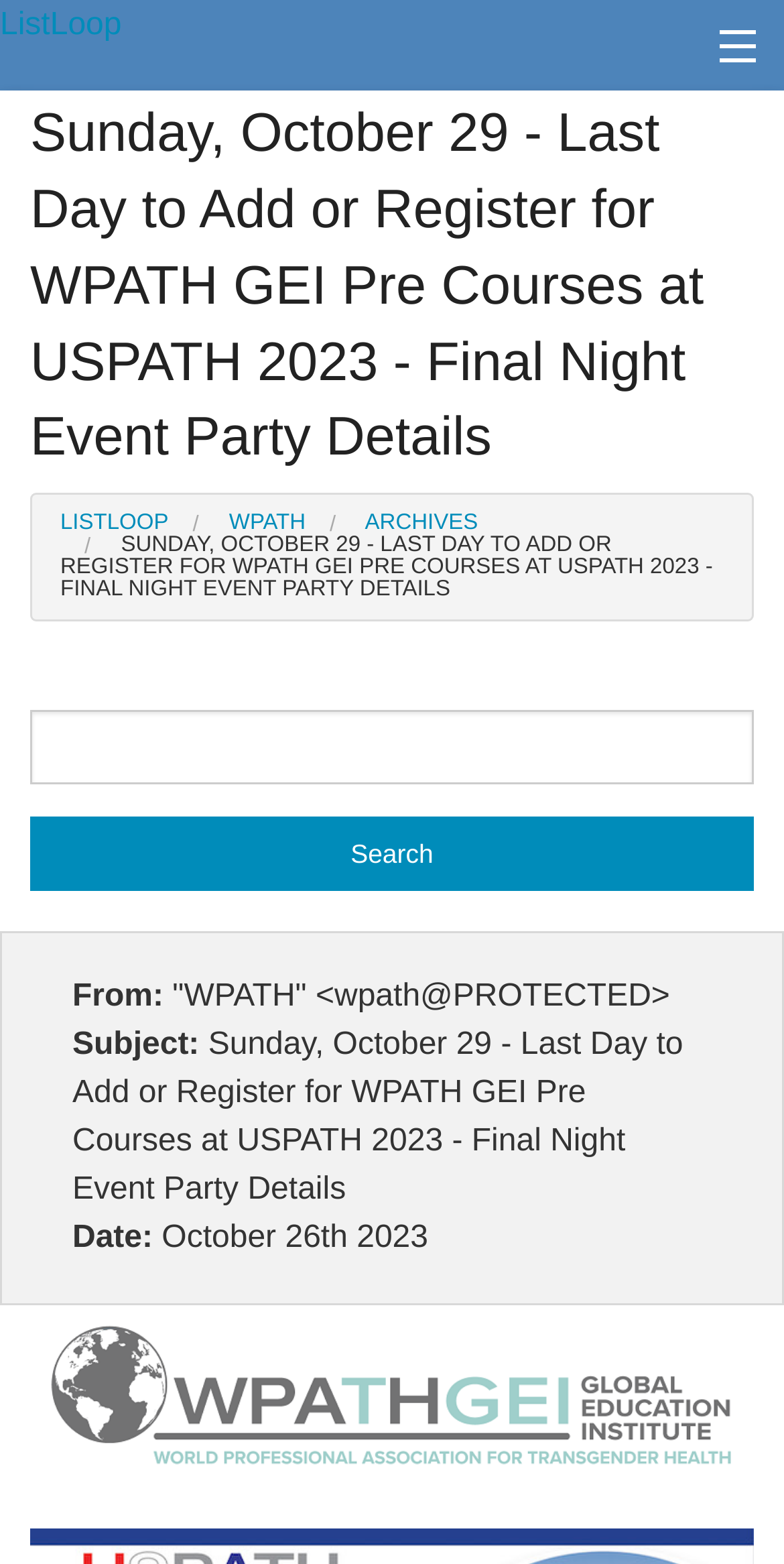Provide a brief response to the question below using a single word or phrase: 
What is the date of the event?

October 29